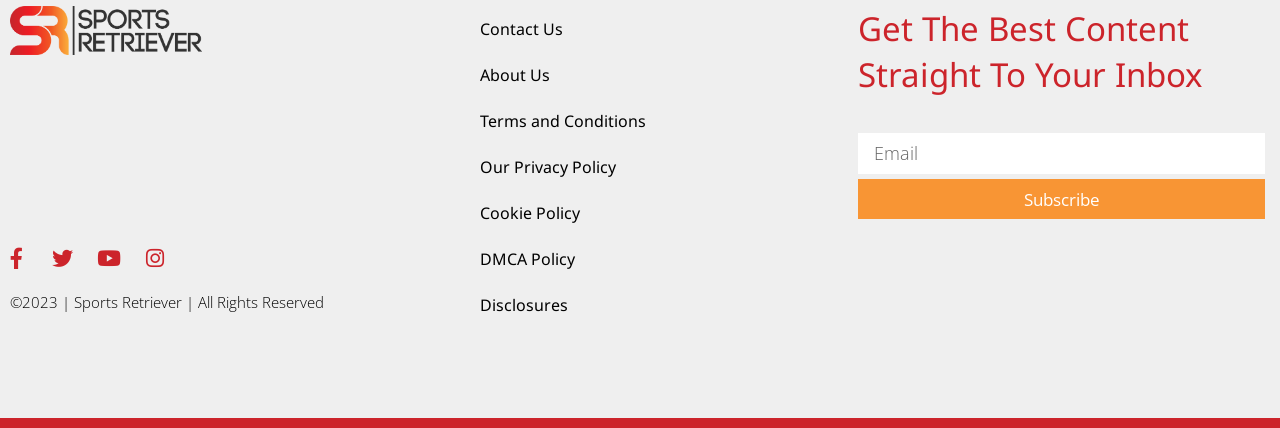What social media platforms are linked?
Refer to the image and respond with a one-word or short-phrase answer.

Facebook, Twitter, Youtube, Instagram